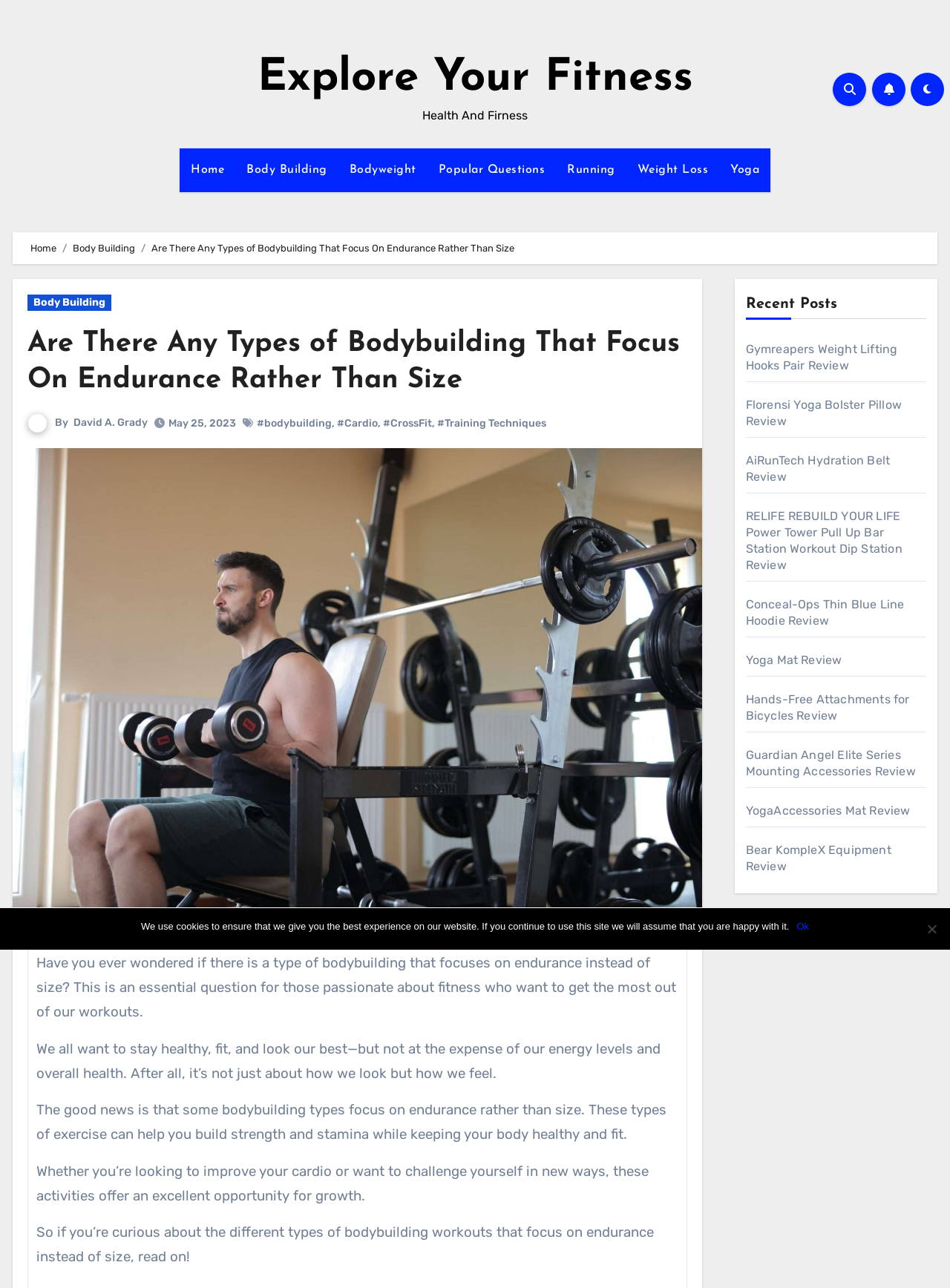Give a succinct answer to this question in a single word or phrase: 
What is the topic of the main image on the page?

Man Lifting Dumbbells